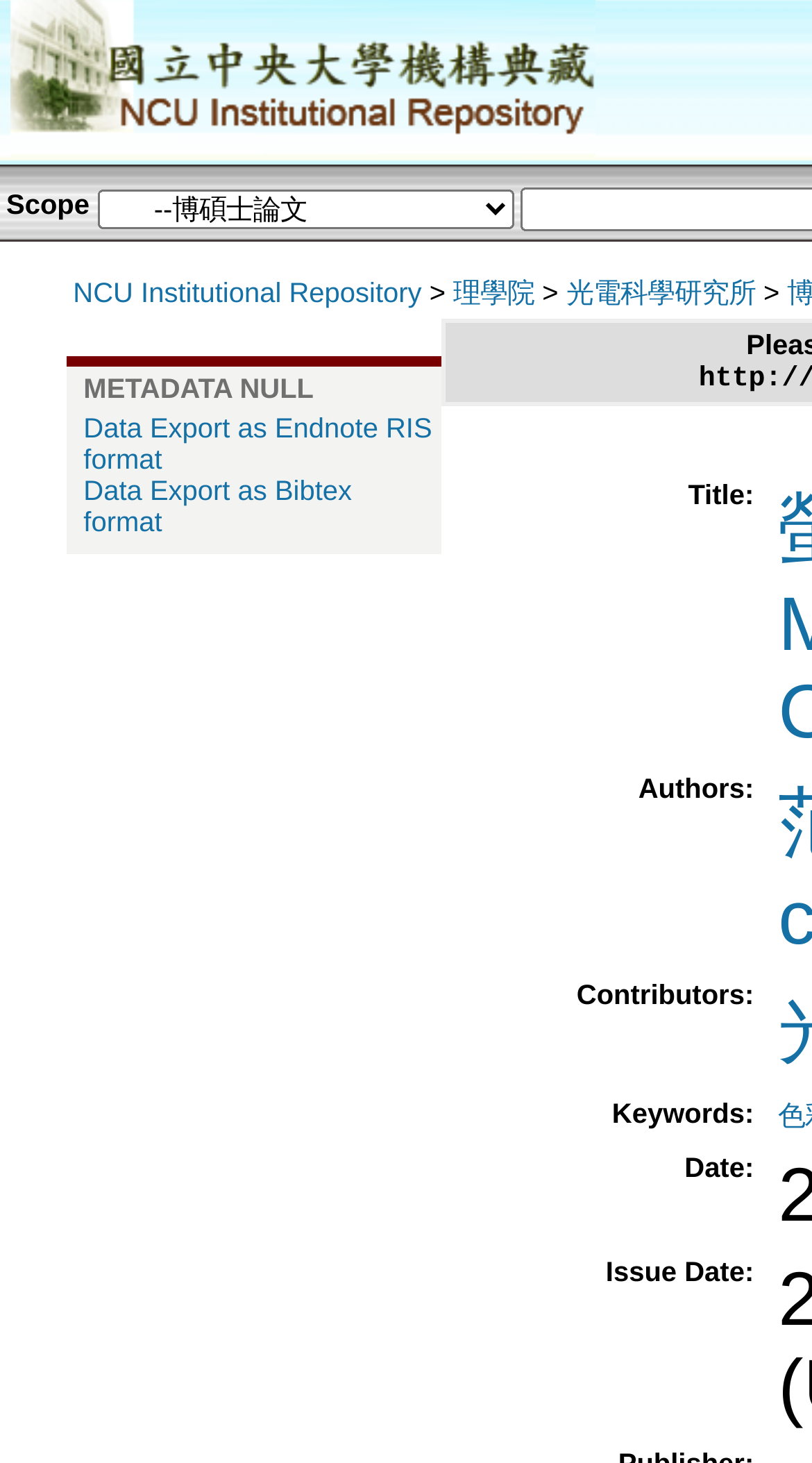Respond concisely with one word or phrase to the following query:
How many links are in the top navigation bar?

3